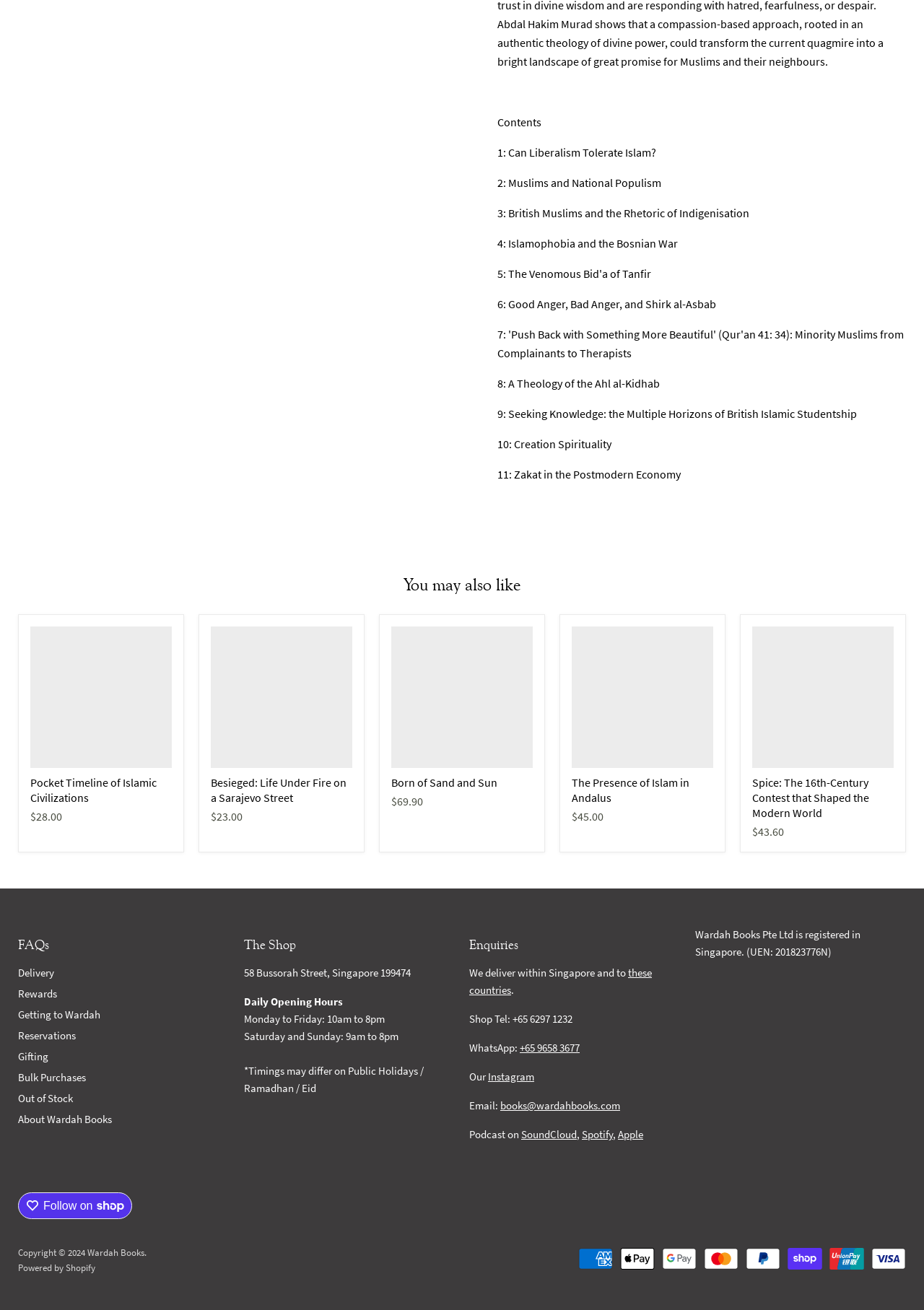Identify the bounding box coordinates of the section that should be clicked to achieve the task described: "Get directions to 'The Shop'".

[0.264, 0.737, 0.444, 0.748]